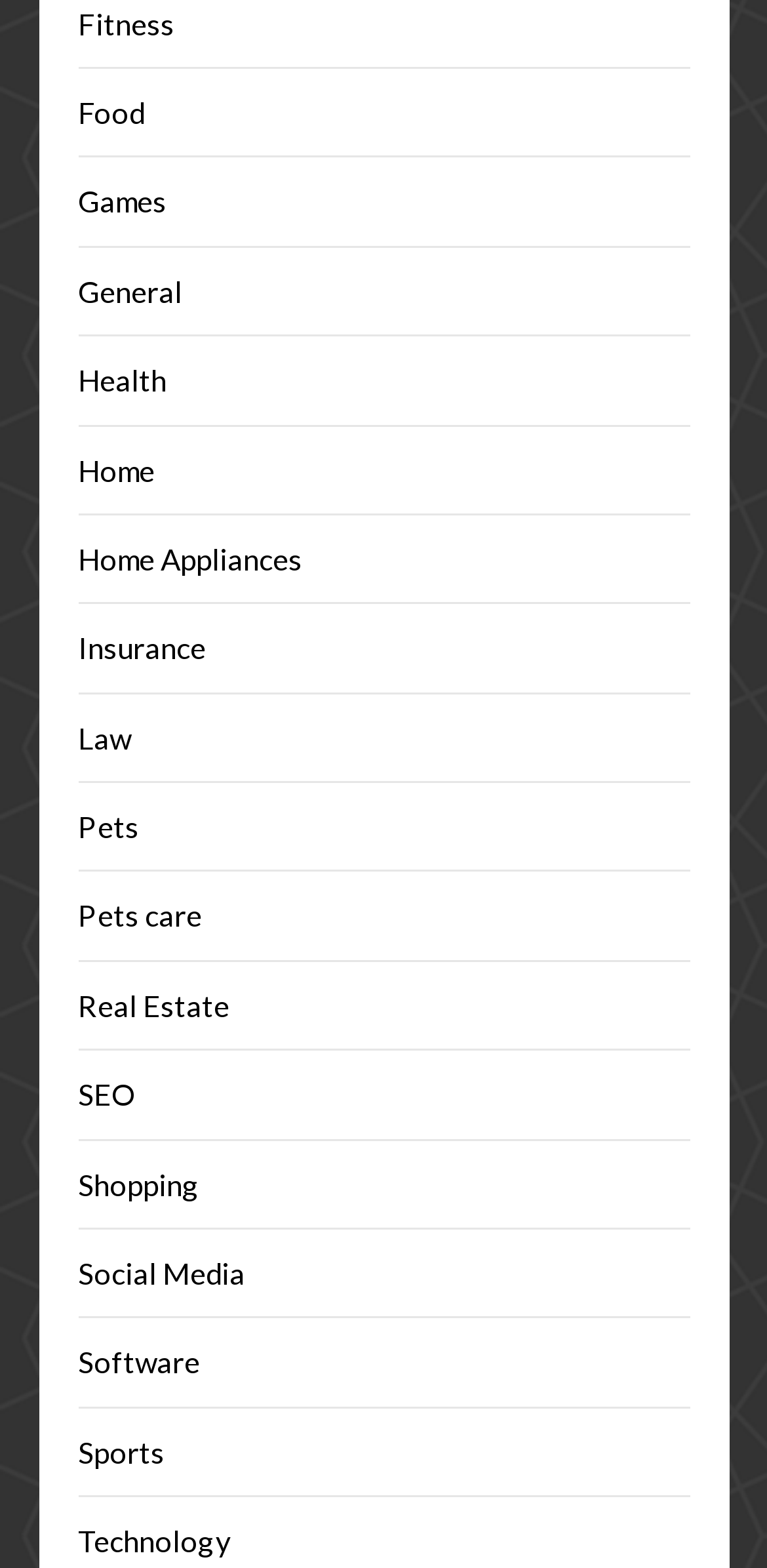Please determine the bounding box coordinates of the area that needs to be clicked to complete this task: 'go to Home'. The coordinates must be four float numbers between 0 and 1, formatted as [left, top, right, bottom].

[0.101, 0.288, 0.201, 0.311]